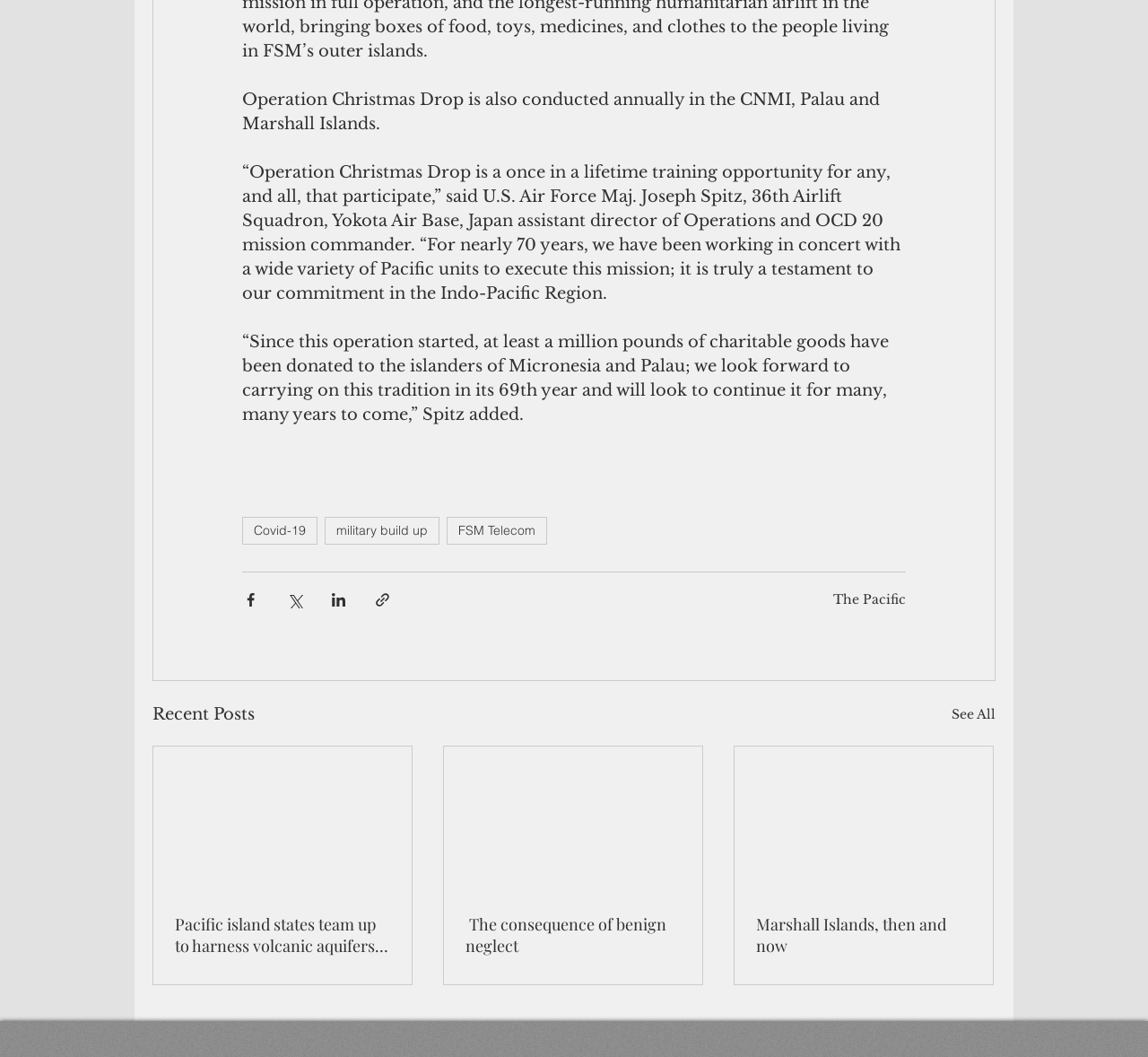Answer the question briefly using a single word or phrase: 
Where is Operation Christmas Drop conducted?

CNMI, Palau, Marshall Islands